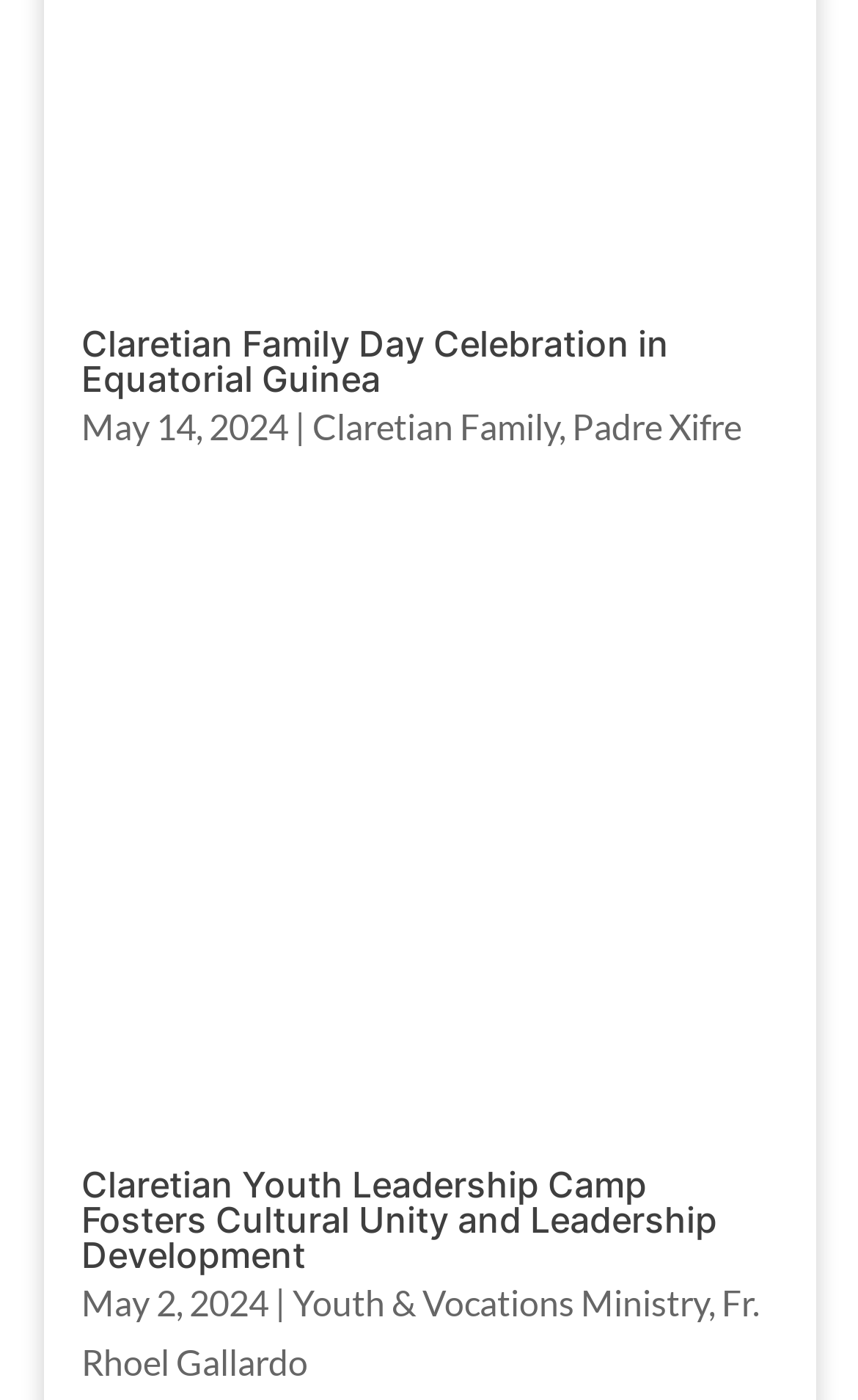Find the bounding box coordinates for the HTML element described as: "Fr. Rhoel Gallardo". The coordinates should consist of four float values between 0 and 1, i.e., [left, top, right, bottom].

[0.095, 0.914, 0.885, 0.987]